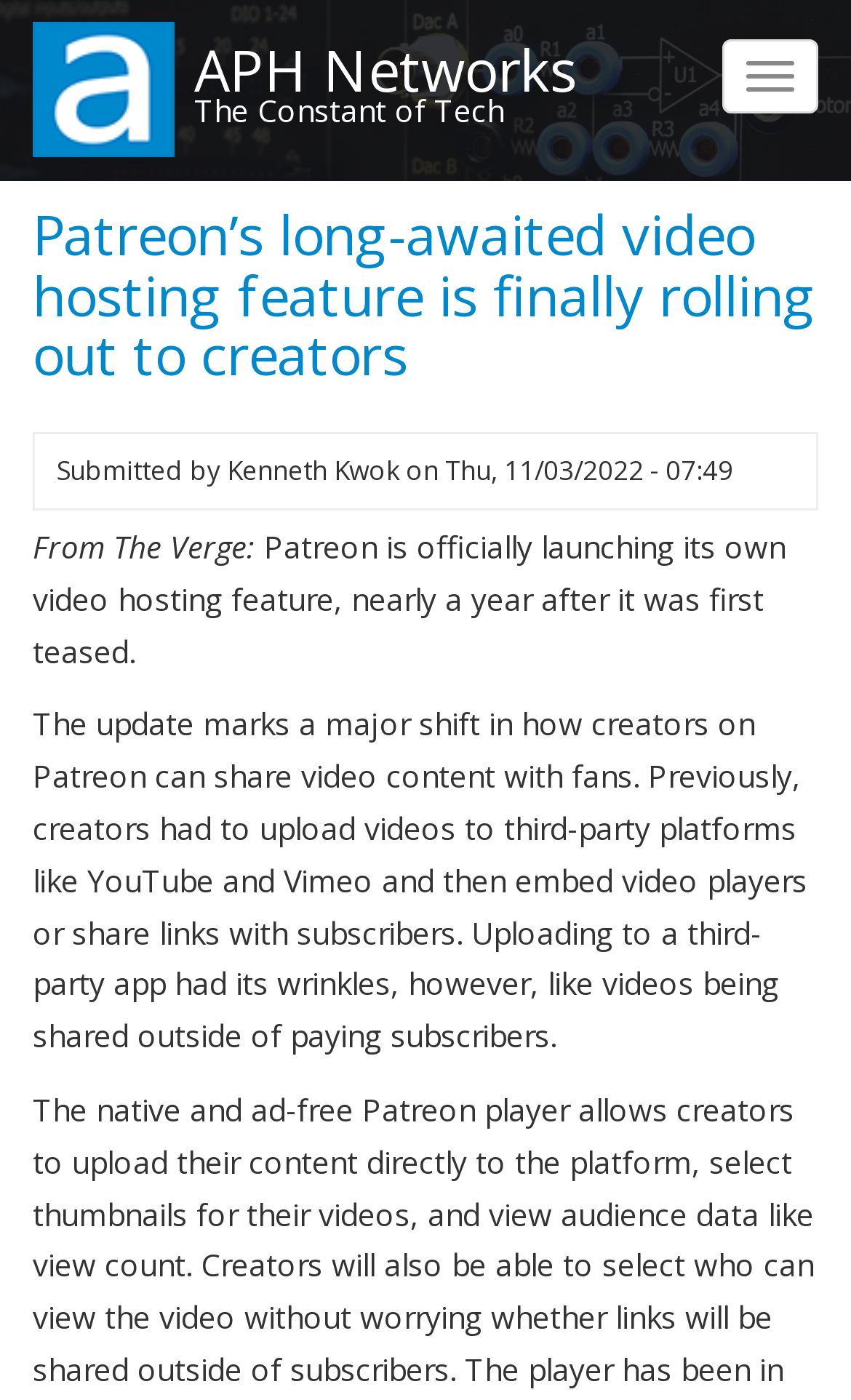What is the main title displayed on this webpage?

Patreon’s long-awaited video hosting feature is finally rolling out to creators